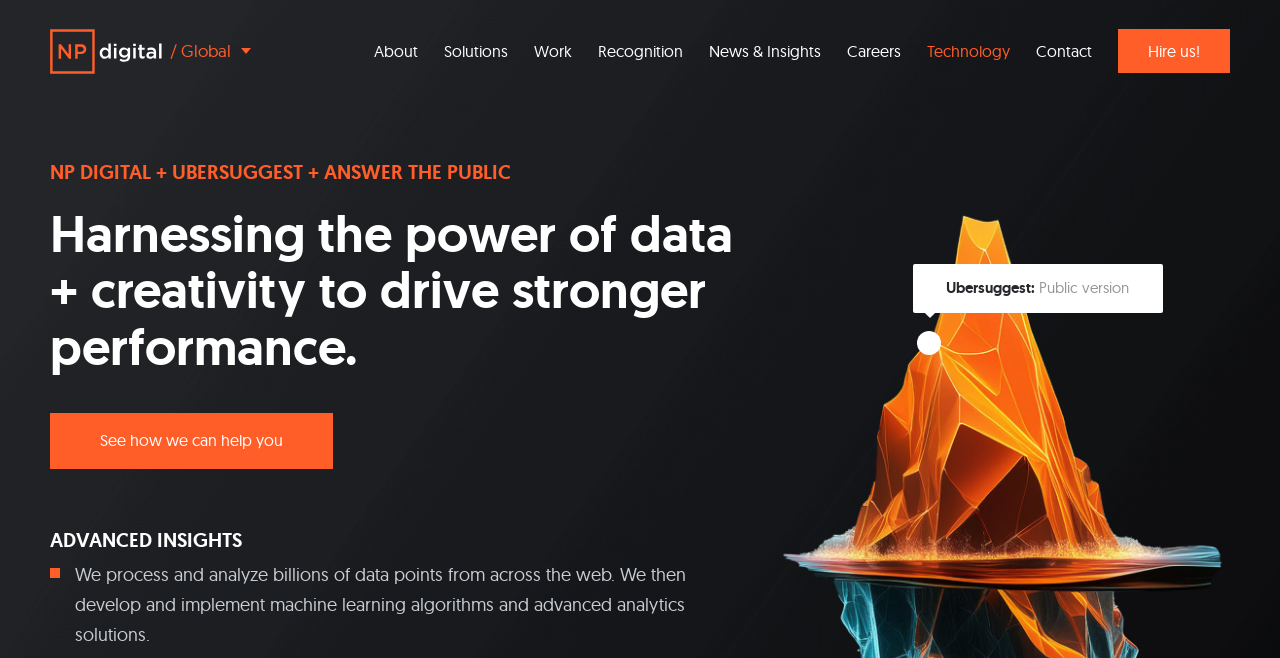Please find the bounding box coordinates of the element that you should click to achieve the following instruction: "Click on See how we can help you". The coordinates should be presented as four float numbers between 0 and 1: [left, top, right, bottom].

[0.039, 0.628, 0.26, 0.713]